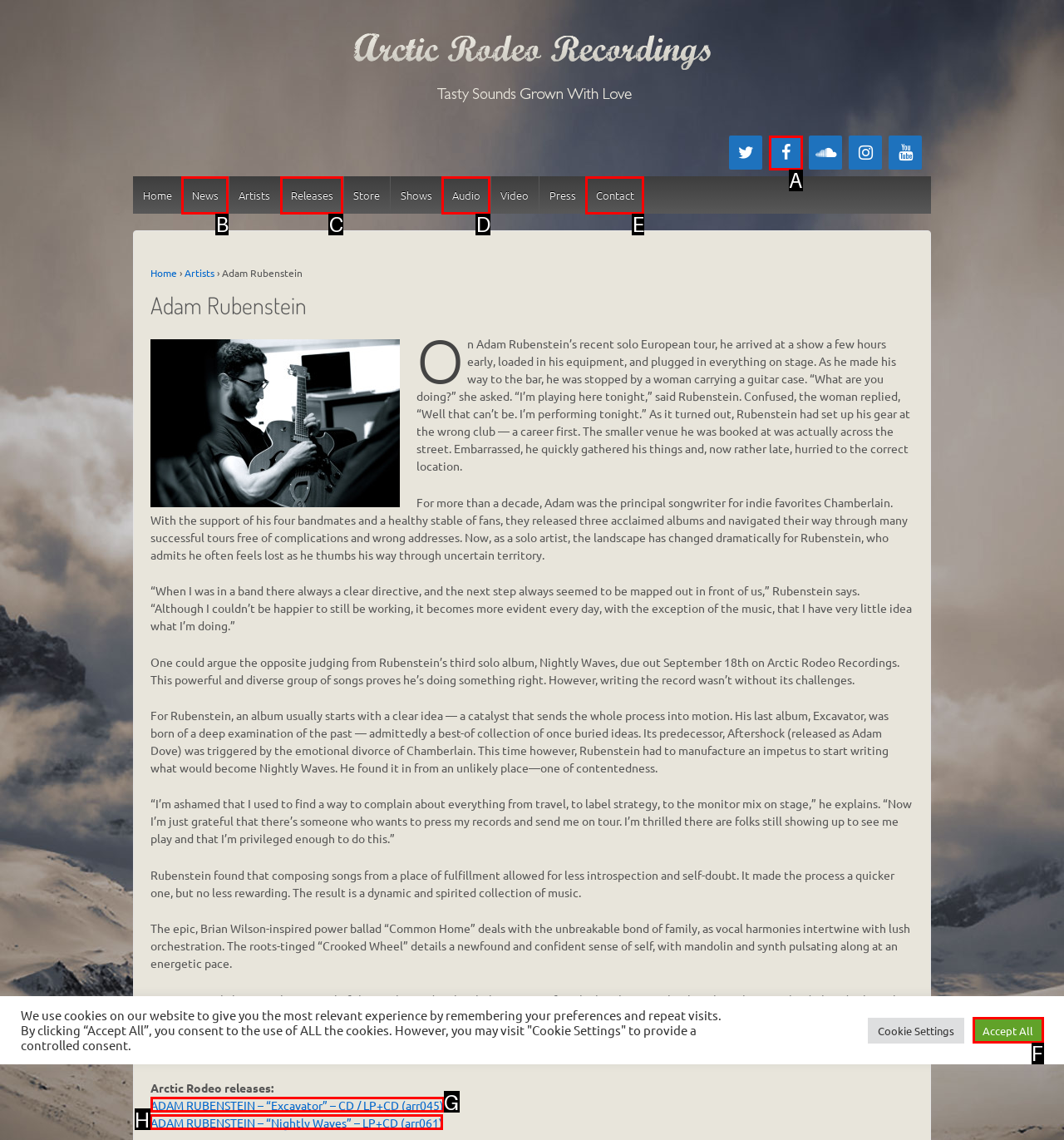Tell me which one HTML element you should click to complete the following task: Call the phone number
Answer with the option's letter from the given choices directly.

None